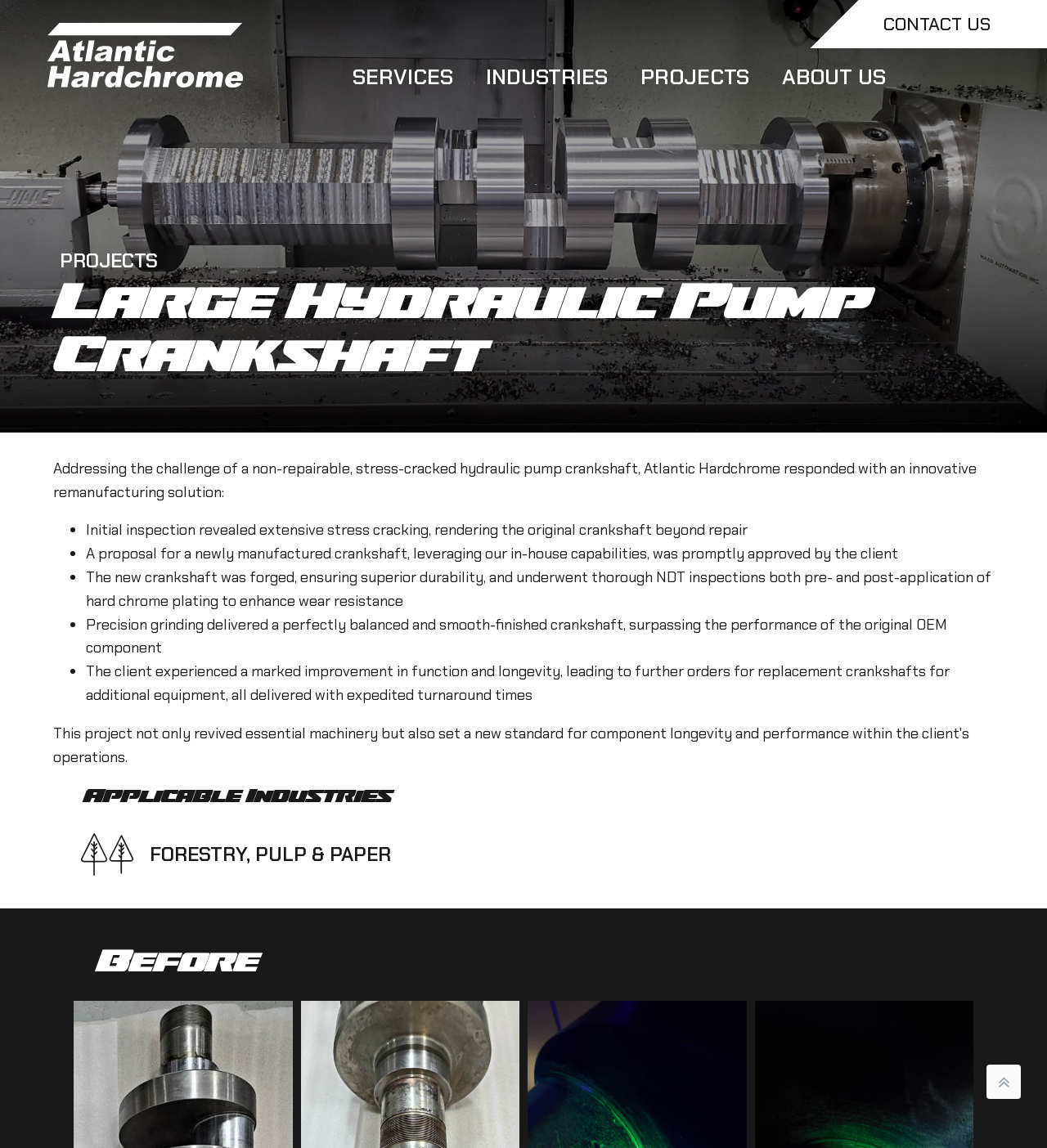Please identify the bounding box coordinates of the element on the webpage that should be clicked to follow this instruction: "View The Conjuring 2 2016 123movies". The bounding box coordinates should be given as four float numbers between 0 and 1, formatted as [left, top, right, bottom].

None